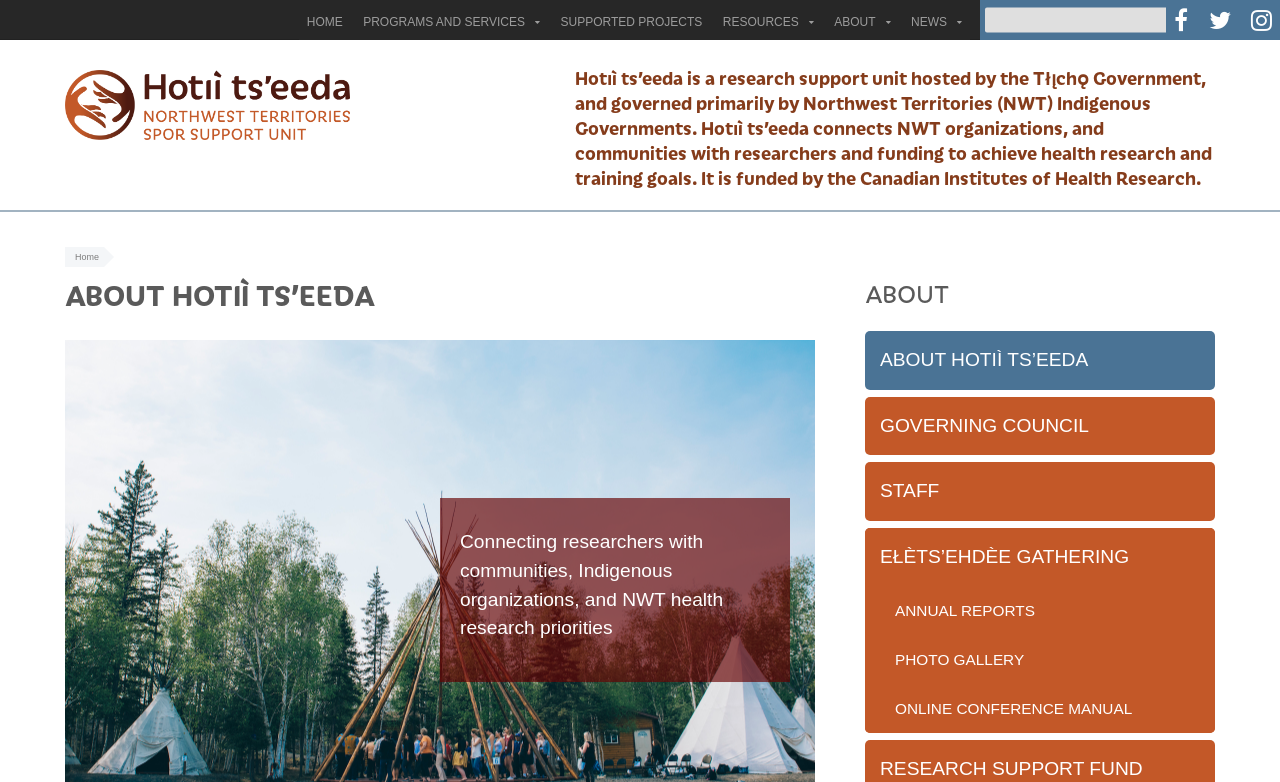Provide a thorough description of the webpage's content and layout.

The webpage is about Hotıì Ts'eeda, a research support unit hosted by the Tłı̨chǫ Government. At the top of the page, there is a search form with a search box and a search button. To the right of the search form, there are three links. Below the search form, there is a navigation menu with links to "Home", "Jump to navigation", and other pages.

On the left side of the page, there is a vertical menu with links to "Home", "About Hotıì Ts'eeda", "Governing Council", "Staff", "EŁÈTS’EHDÈE GATHERING", "Annual Reports", "Photo Gallery", and "Online Conference Manual". 

The main content of the page is divided into two sections. The top section has a heading "Home" and a brief description of Hotıì Ts'eeda, stating that it connects NWT organizations and communities with researchers and funding to achieve health research and training goals. 

Below this section, there is another heading "ABOUT HOTIÌ TS’EEDA" with a subheading "Connecting researchers with communities, Indigenous organizations, and NWT health research priorities". 

There are 7 links on the right side of the page, including "PROGRAMS AND SERVICES", "SUPPORTED PROJECTS", "RESOURCES", "ABOUT", "NEWS", and others.